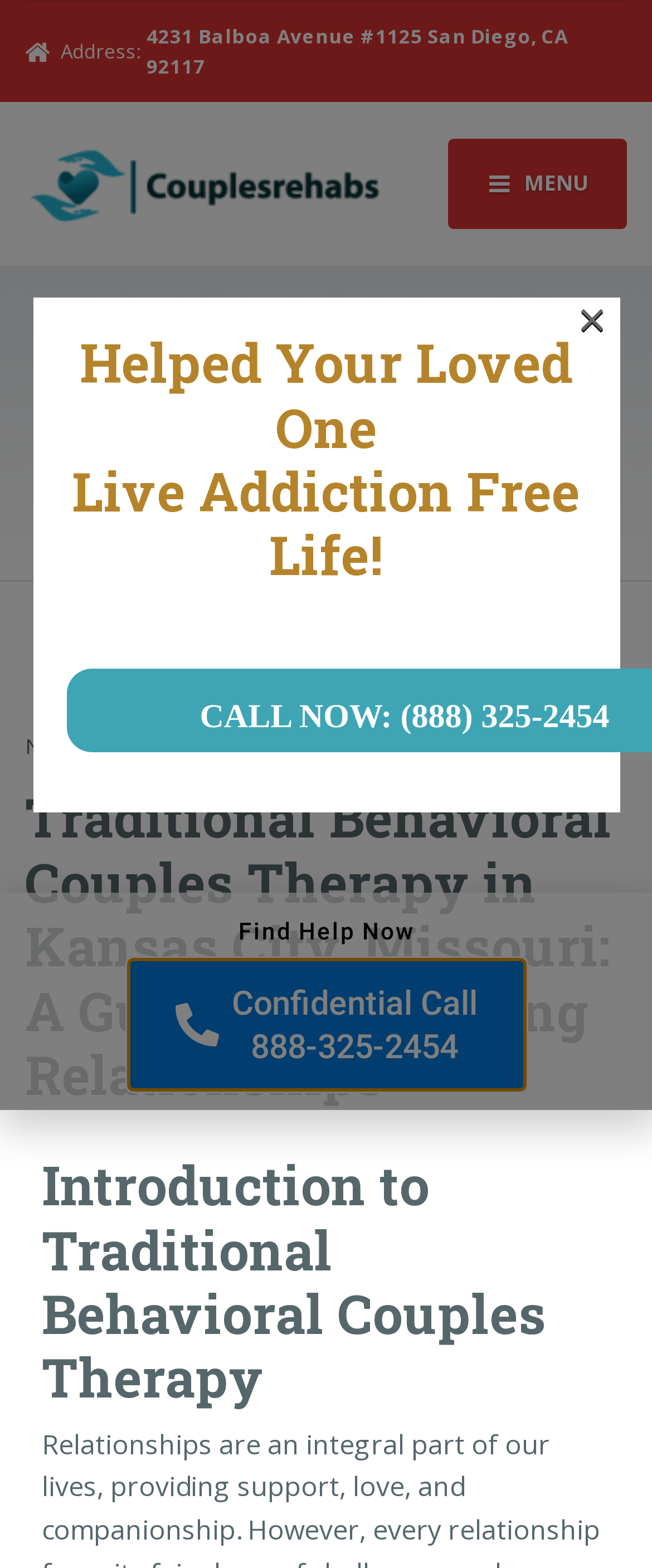What is the address of Couple Rehabs? Look at the image and give a one-word or short phrase answer.

4231 Balboa Avenue #1125 San Diego, CA 92117